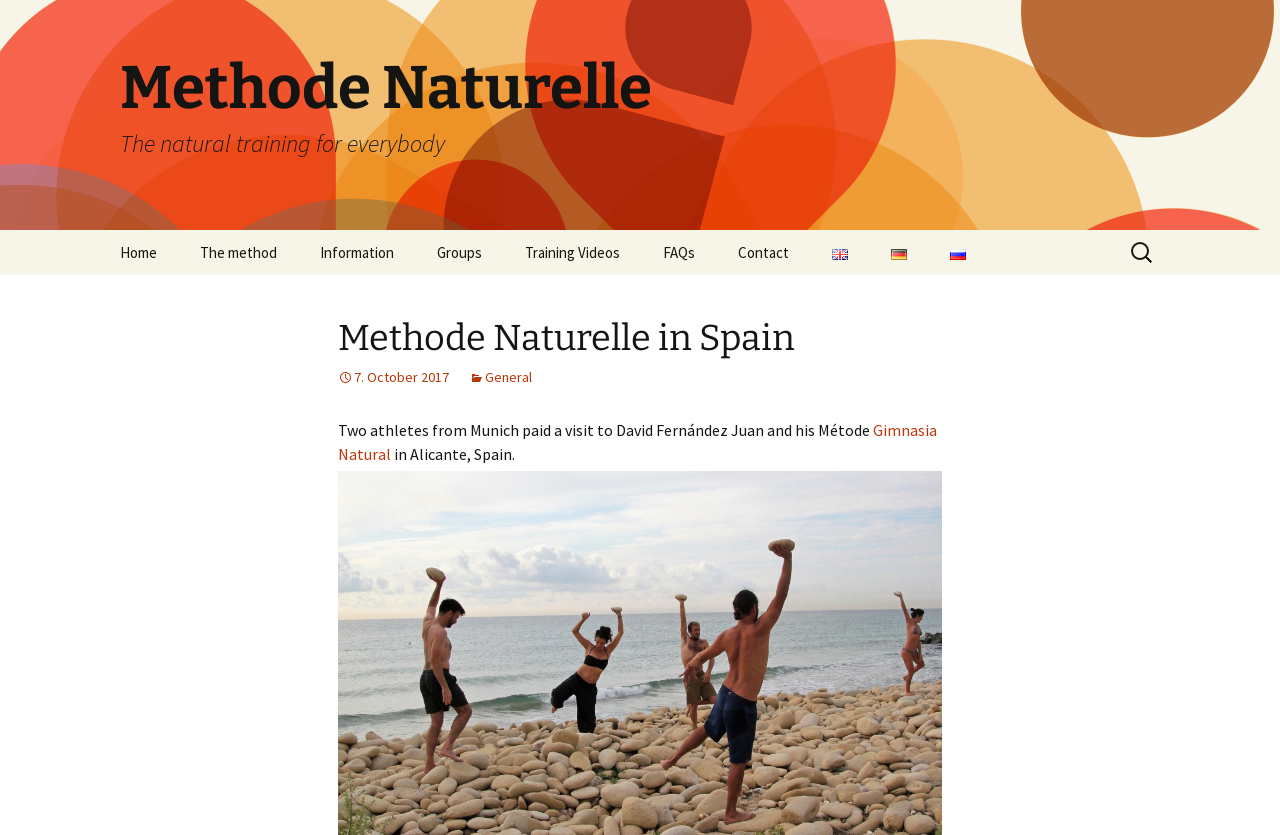How many links are in the main navigation?
Refer to the image and offer an in-depth and detailed answer to the question.

I counted the number of links in the main navigation section, which includes links such as 'Home', 'The method', 'History', 'Philosophy', and so on. There are 12 links in total.